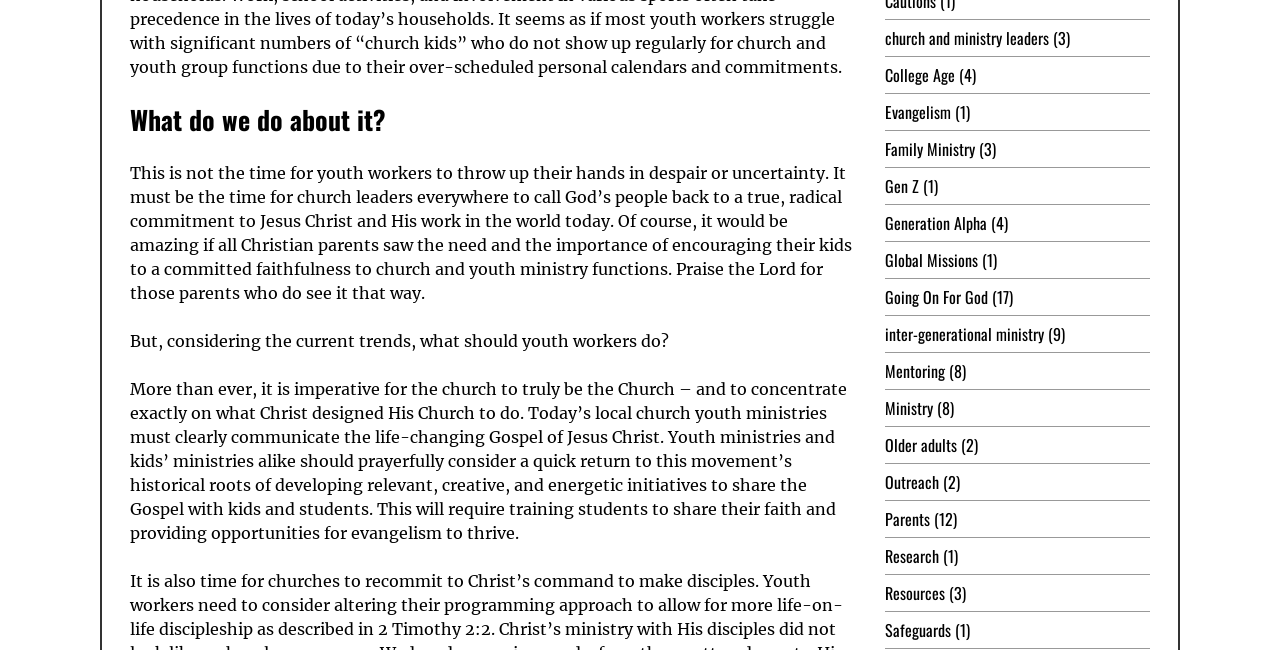Highlight the bounding box coordinates of the region I should click on to meet the following instruction: "Click on 'church and ministry leaders'".

[0.691, 0.041, 0.819, 0.078]